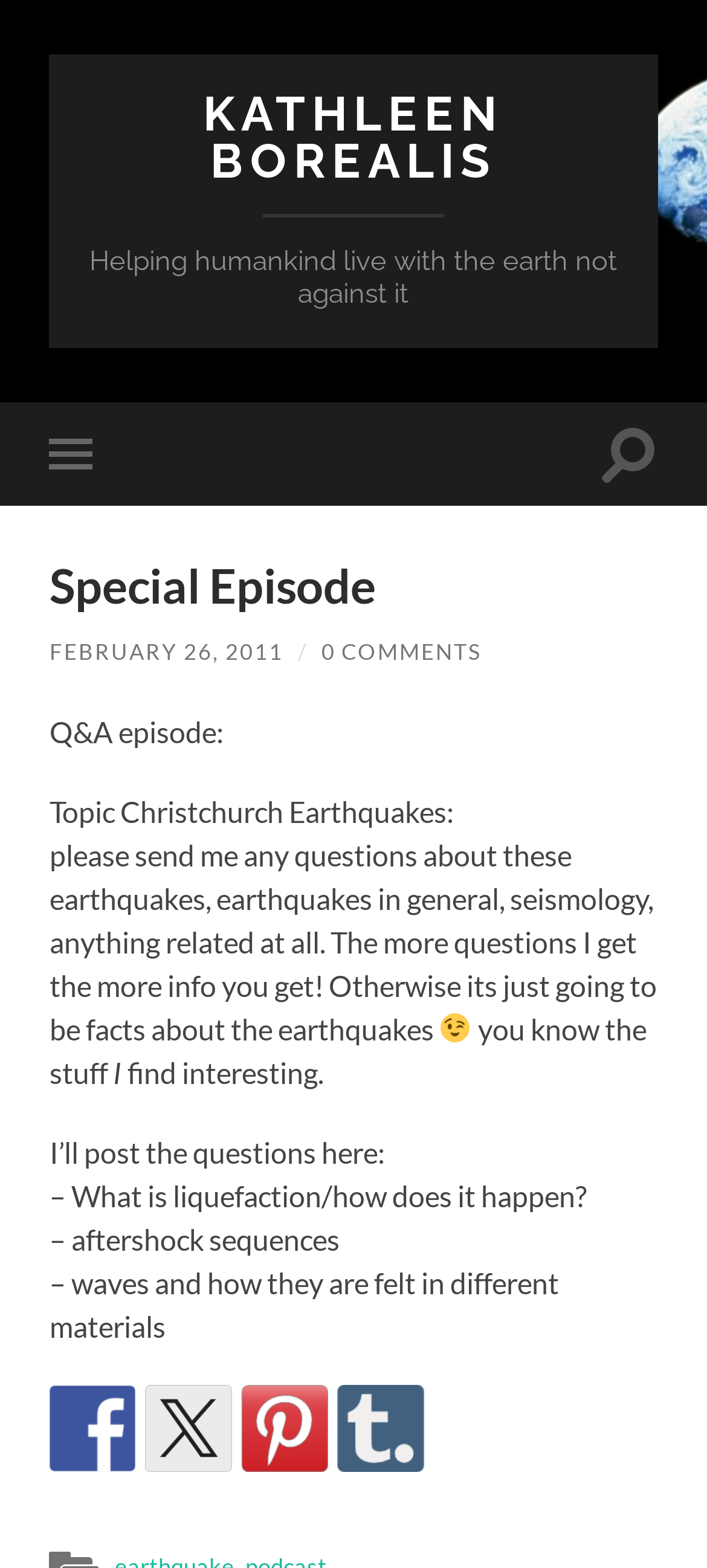Kindly determine the bounding box coordinates for the clickable area to achieve the given instruction: "Click on Home".

None